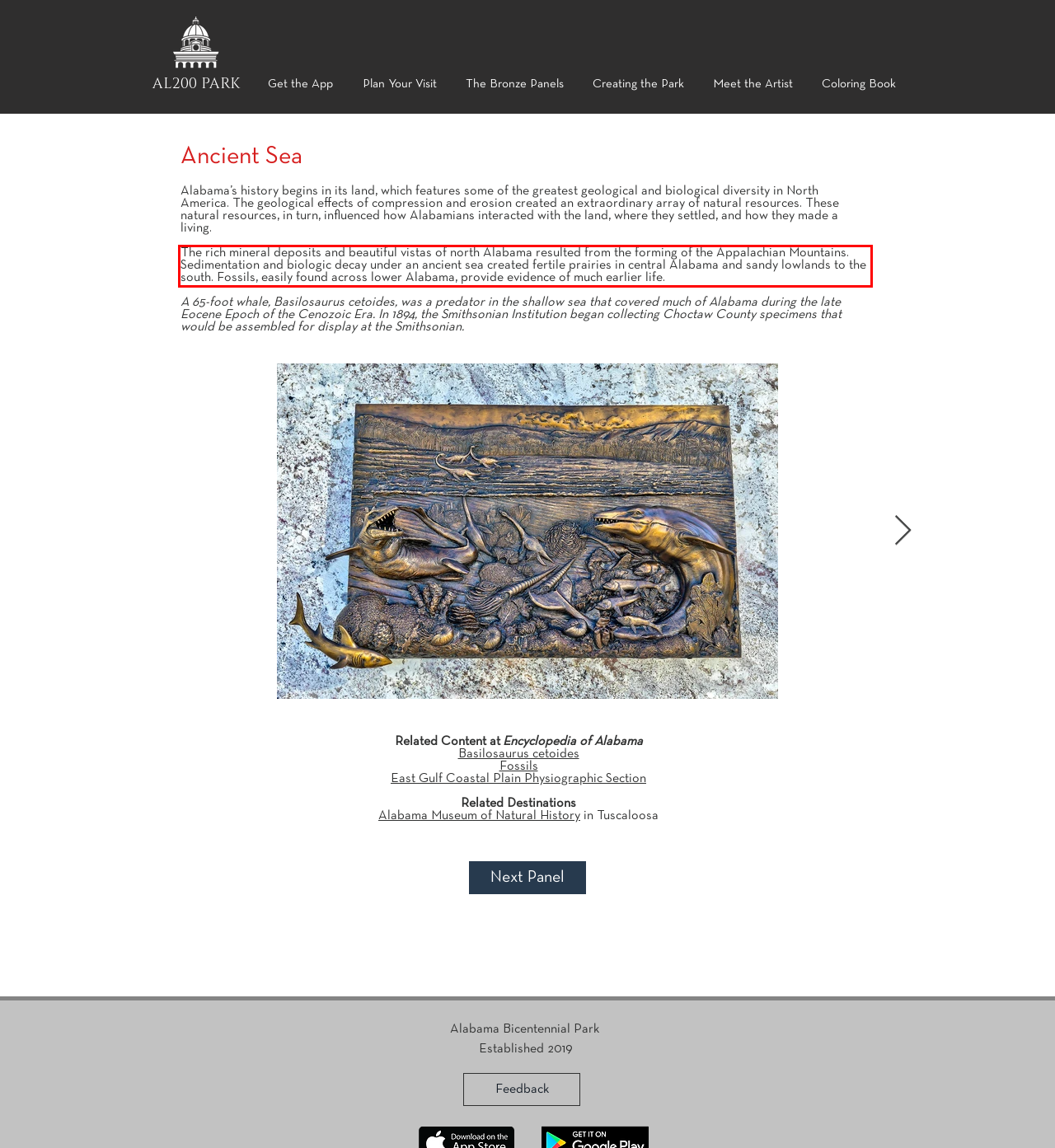With the given screenshot of a webpage, locate the red rectangle bounding box and extract the text content using OCR.

The rich mineral deposits and beautiful vistas of north Alabama resulted from the forming of the Appalachian Mountains. Sedimentation and biologic decay under an ancient sea created fertile prairies in central Alabama and sandy lowlands to the south. Fossils, easily found across lower Alabama, provide evidence of much earlier life.